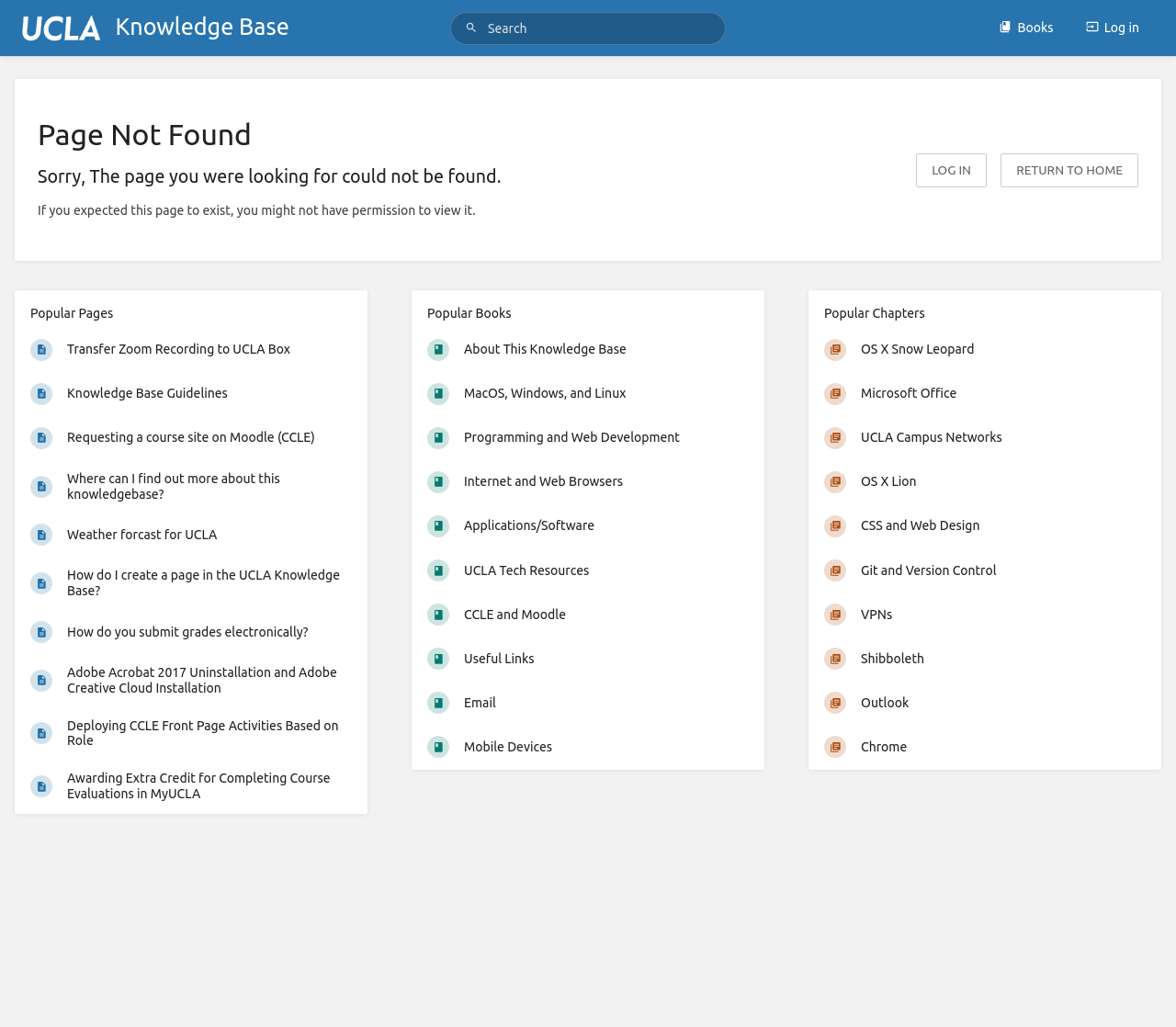Can you find the bounding box coordinates of the area I should click to execute the following instruction: "Search for something"?

[0.383, 0.012, 0.617, 0.044]